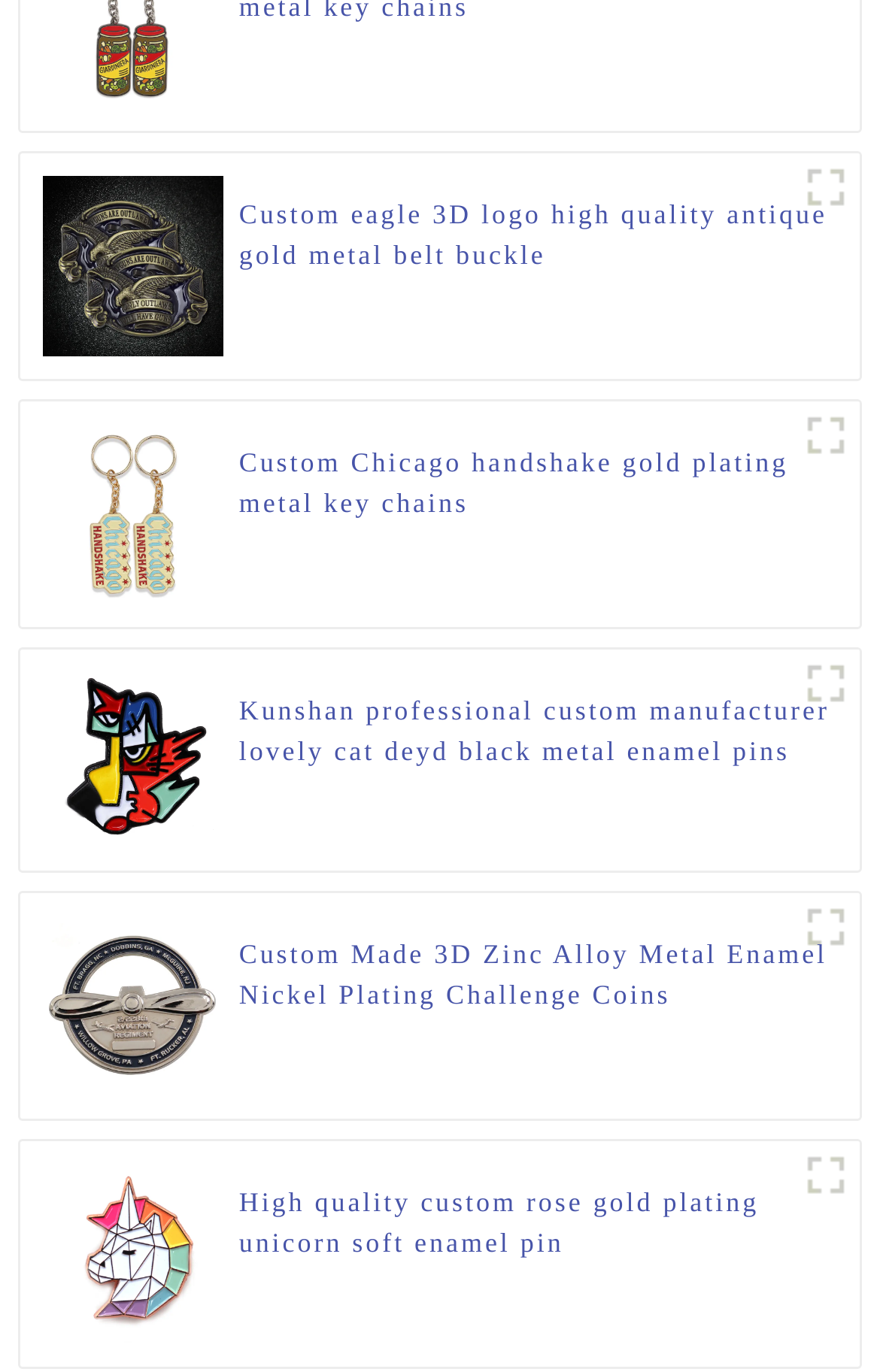Indicate the bounding box coordinates of the element that needs to be clicked to satisfy the following instruction: "View High quality custom rose gold plating unicorn soft enamel pin". The coordinates should be four float numbers between 0 and 1, i.e., [left, top, right, bottom].

[0.272, 0.861, 0.952, 0.921]